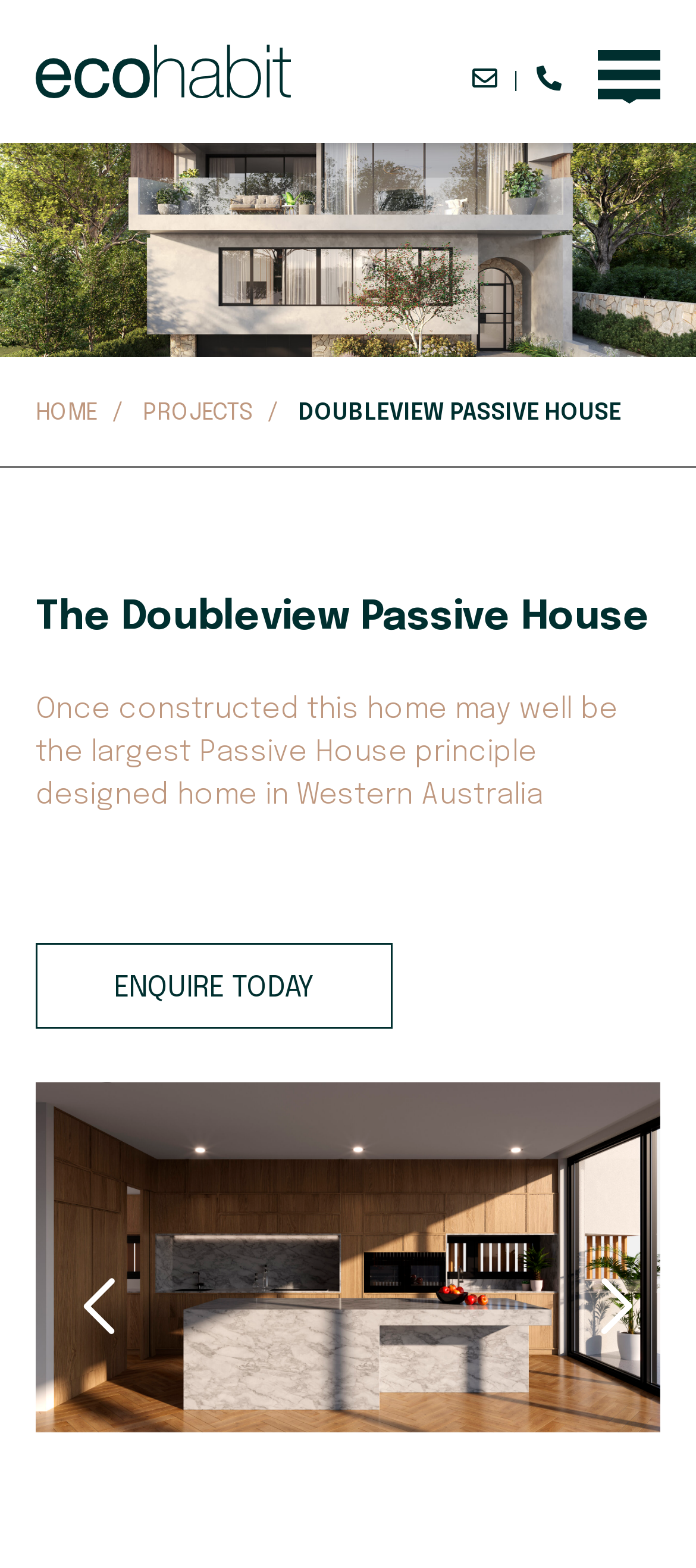Given the following UI element description: "+61 422 890 070", find the bounding box coordinates in the webpage screenshot.

[0.771, 0.041, 0.807, 0.06]